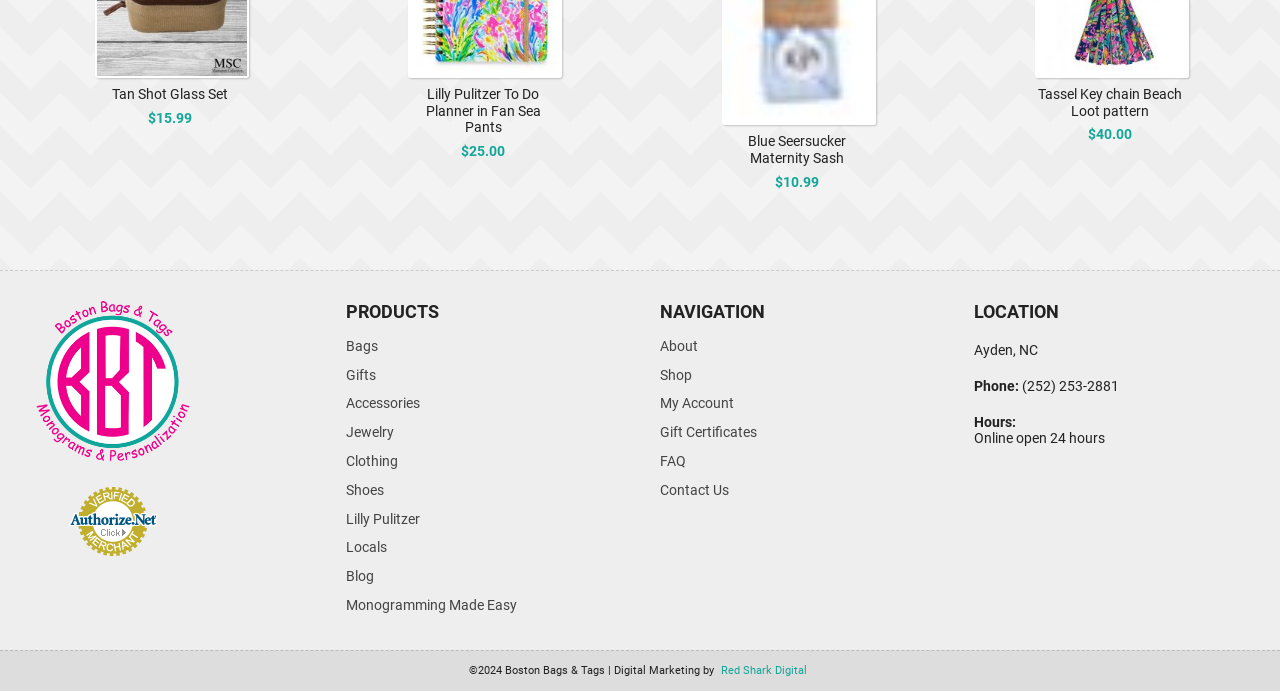Using details from the image, please answer the following question comprehensively:
What is the location of Boston Bags & Tags?

The location of Boston Bags & Tags can be found in the StaticText element with the text 'Ayden, NC' under the 'LOCATION' heading.